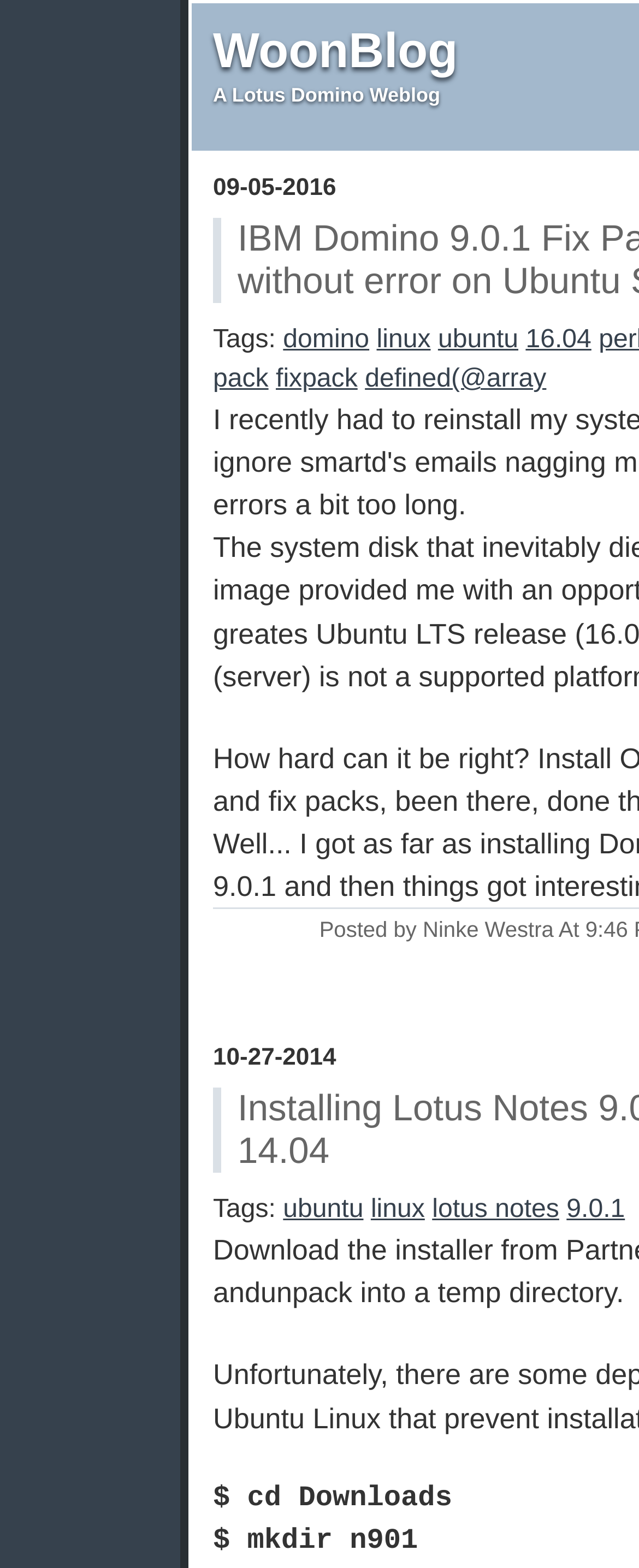Determine the coordinates of the bounding box that should be clicked to complete the instruction: "go to the ubuntu page". The coordinates should be represented by four float numbers between 0 and 1: [left, top, right, bottom].

[0.685, 0.207, 0.811, 0.226]